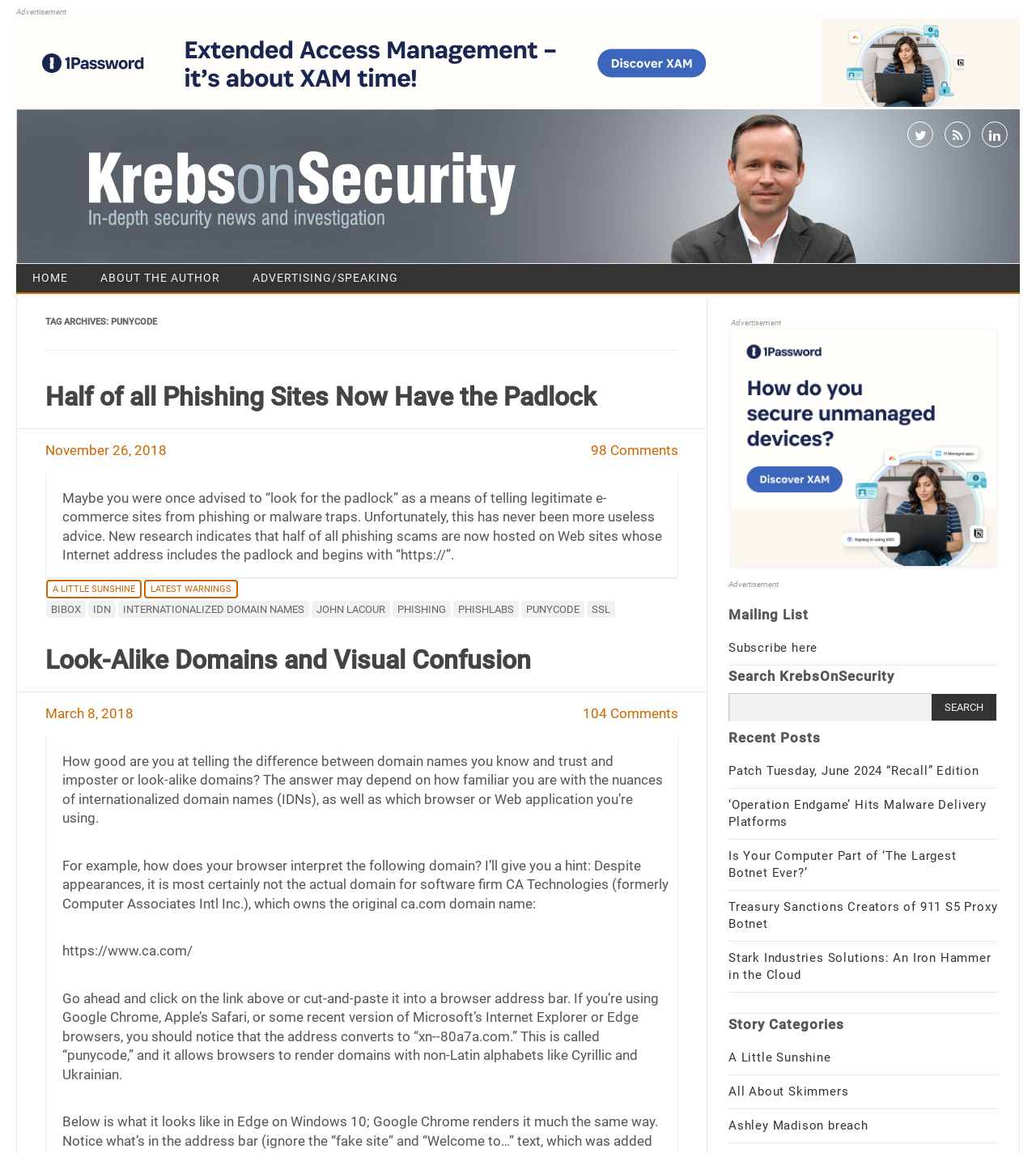Identify and extract the main heading of the webpage.

TAG ARCHIVES: PUNYCODE